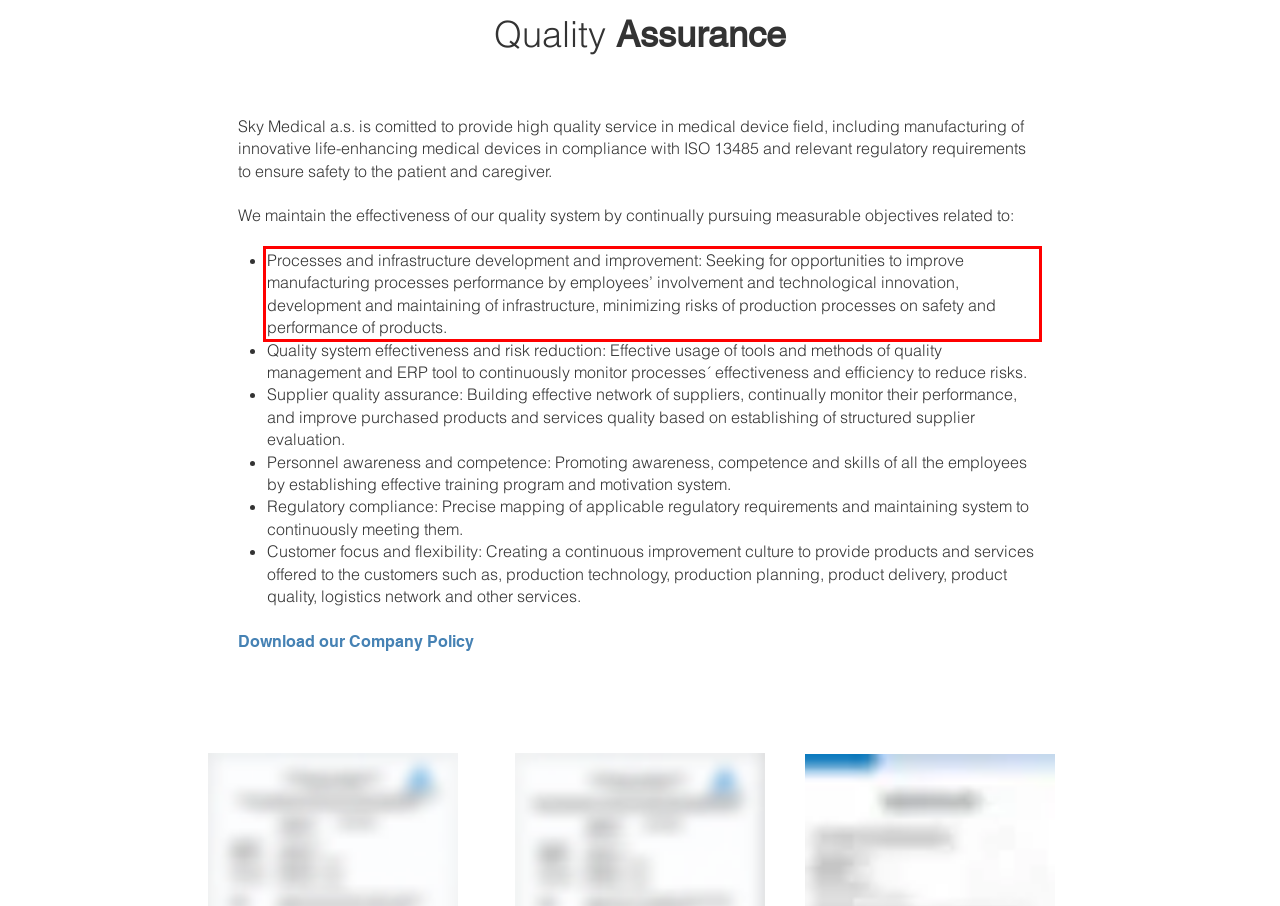Given a webpage screenshot with a red bounding box, perform OCR to read and deliver the text enclosed by the red bounding box.

Processes and infrastructure development and improvement: Seeking for opportunities to improve manufacturing processes performance by employees’ involvement and technological innovation, development and maintaining of infrastructure, minimizing risks of production processes on safety and performance of products.